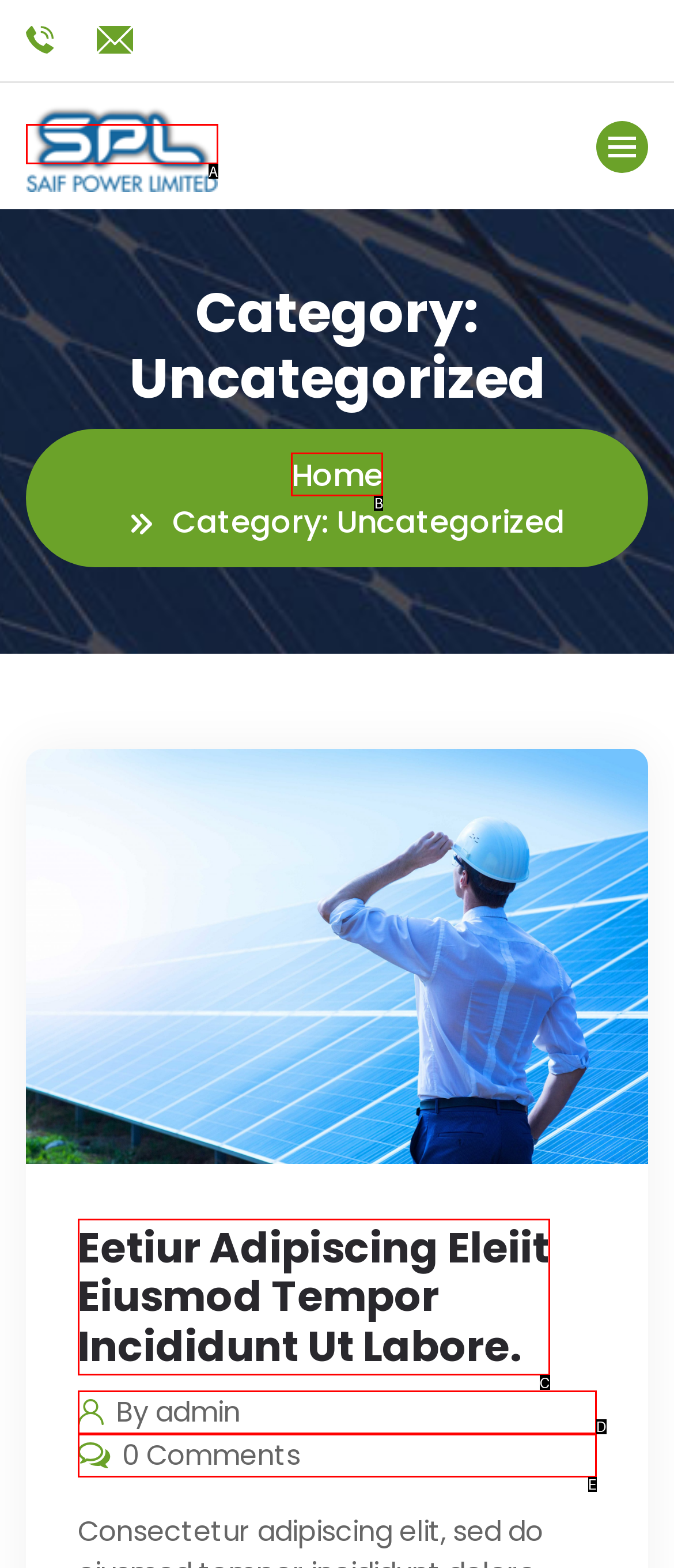Look at the description: By admin
Determine the letter of the matching UI element from the given choices.

D